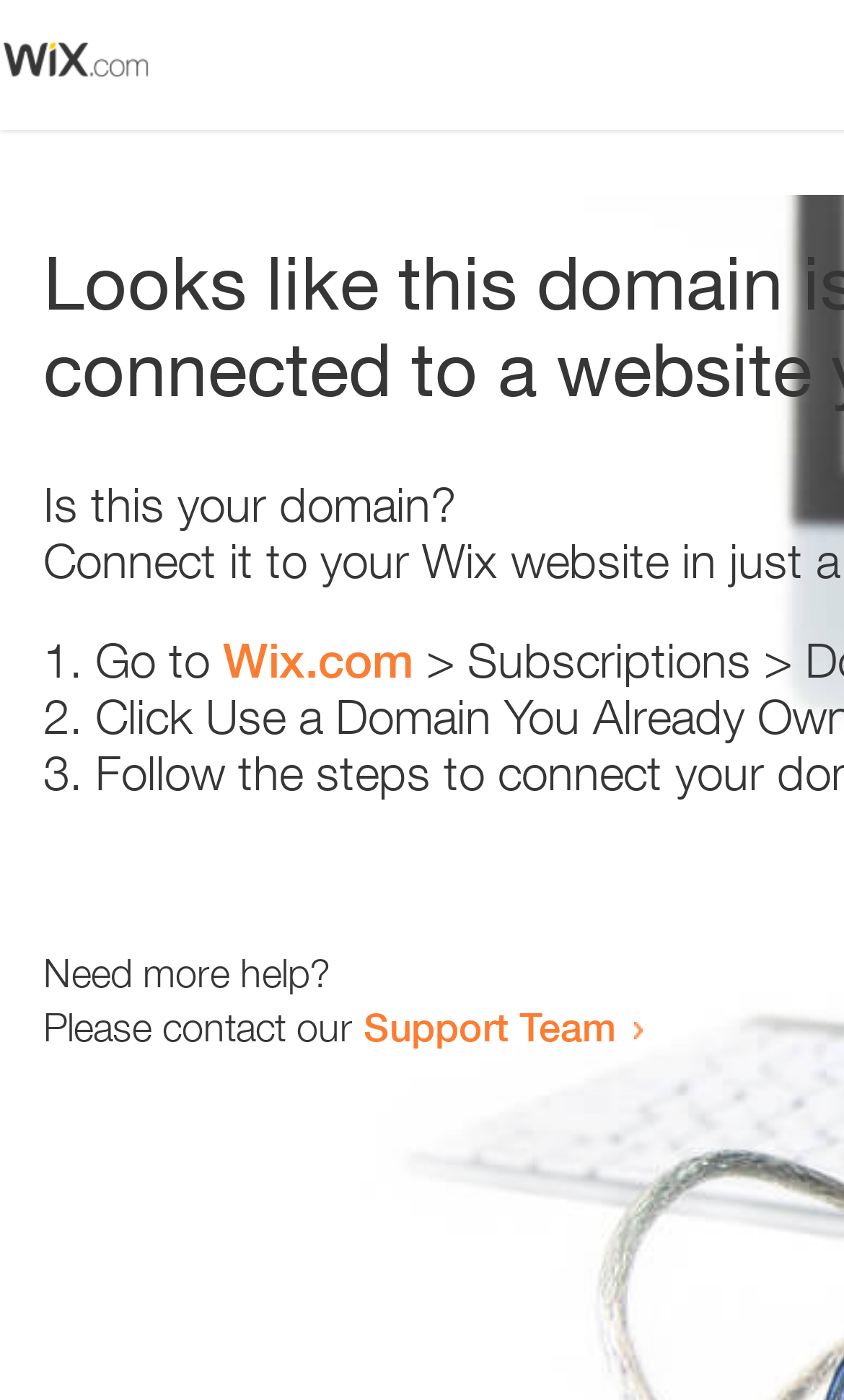What is the domain being referred to?
Please use the visual content to give a single word or phrase answer.

Wix.com